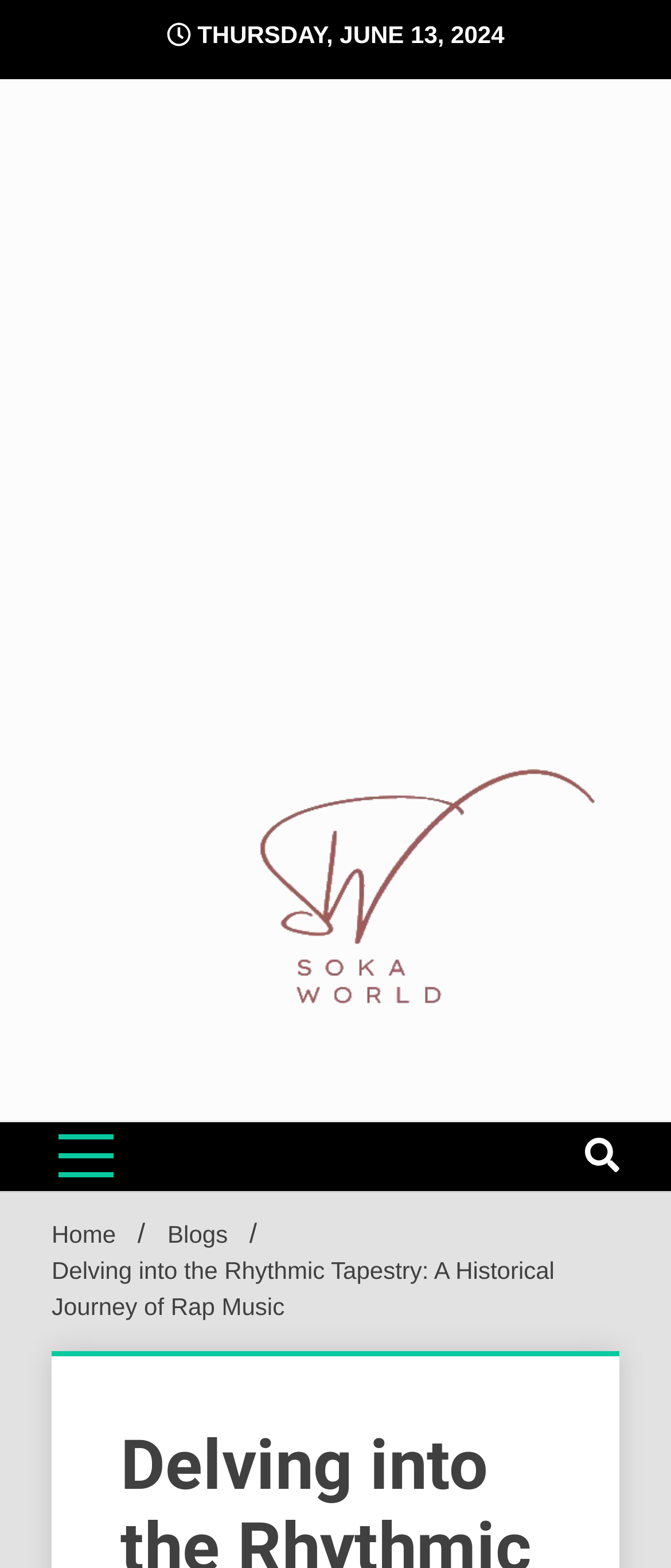Find and provide the bounding box coordinates for the UI element described with: "Blogs".

[0.25, 0.778, 0.339, 0.795]